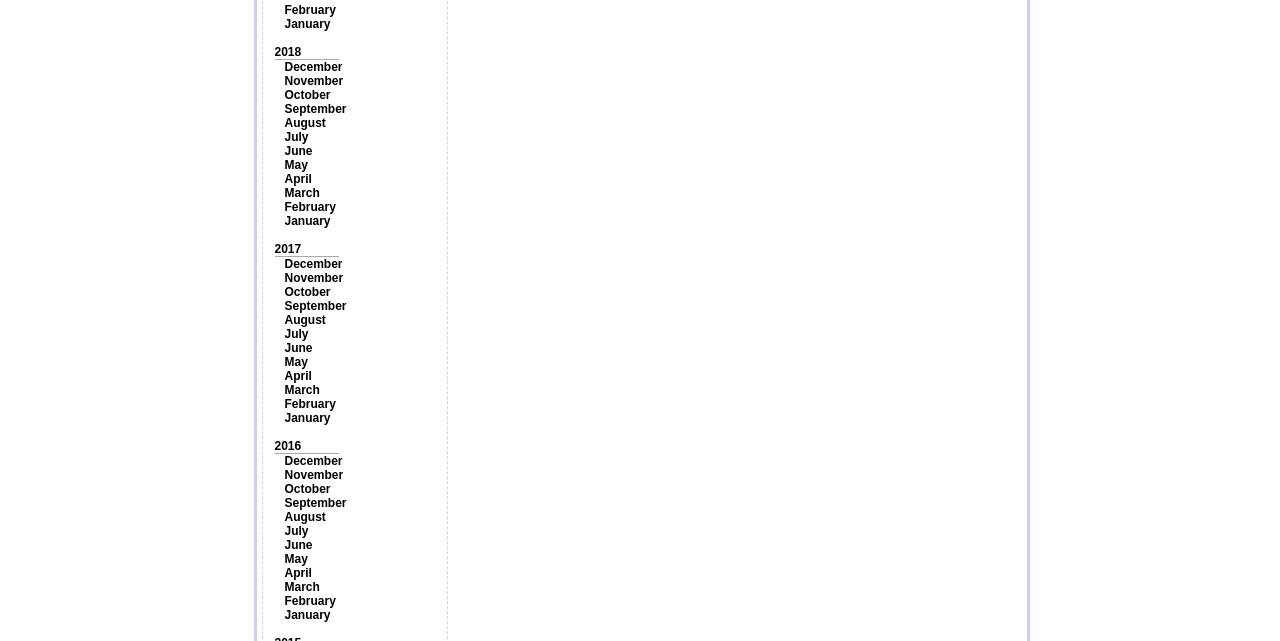Given the description of a UI element: "December", identify the bounding box coordinates of the matching element in the webpage screenshot.

[0.222, 0.401, 0.268, 0.423]